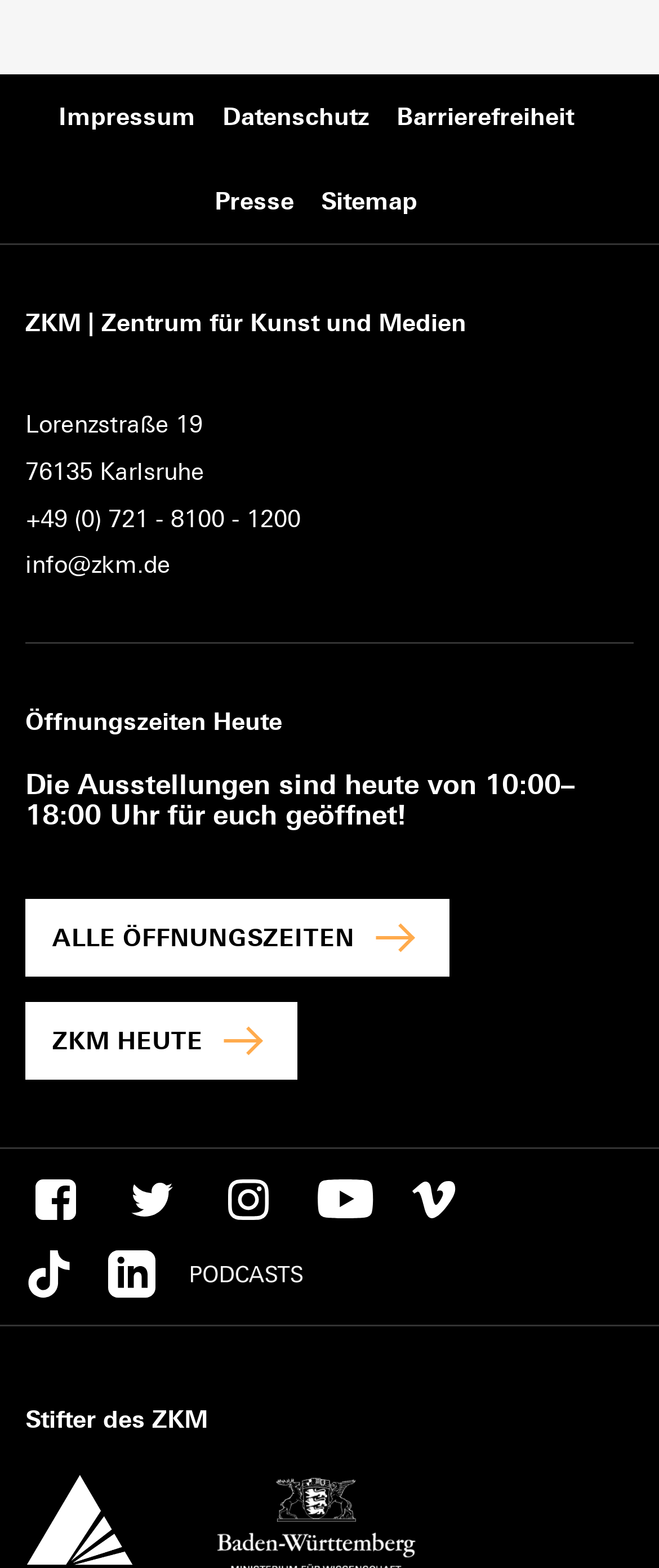Please identify the bounding box coordinates of the clickable area that will allow you to execute the instruction: "Contact via email".

[0.038, 0.345, 0.885, 0.375]